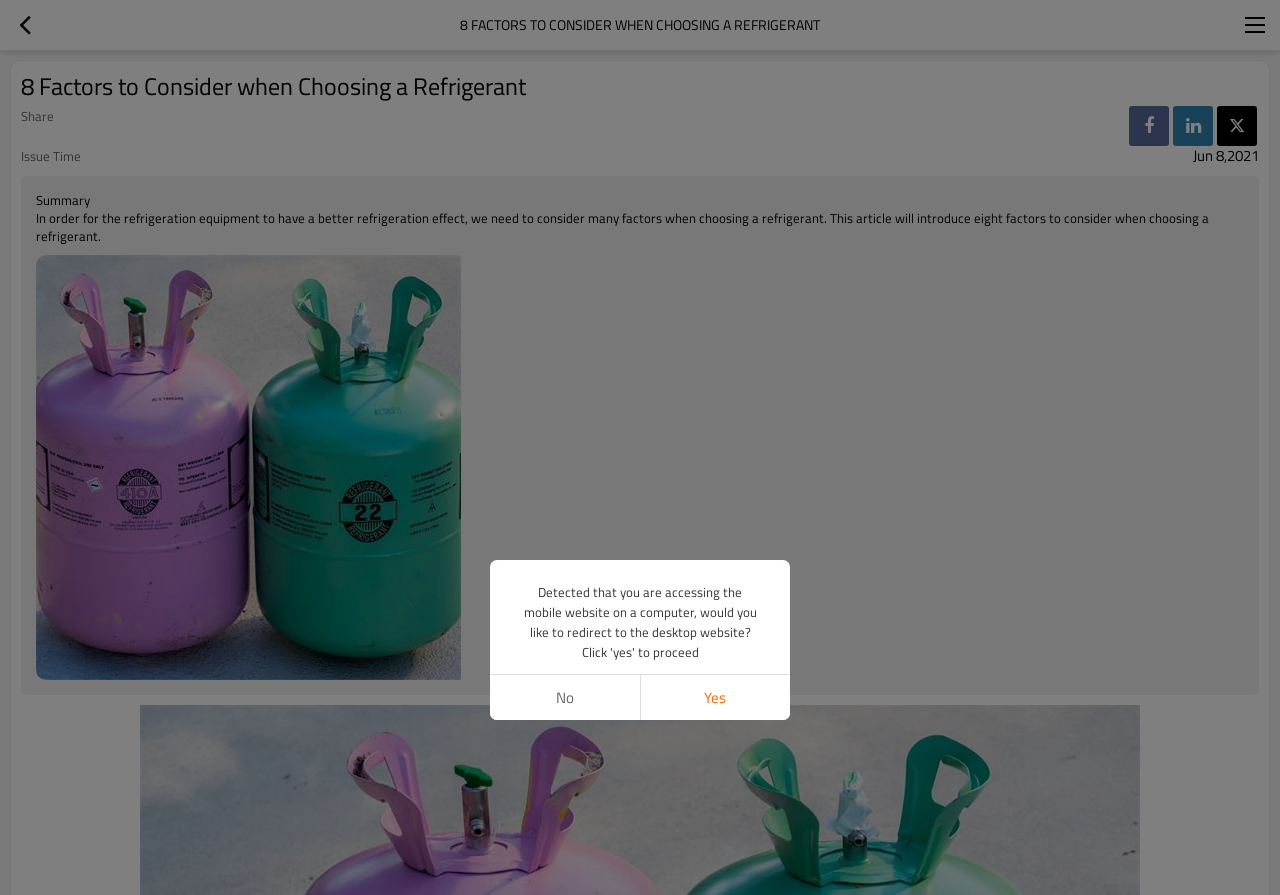What is the topic of the image on the webpage?
Answer the question with detailed information derived from the image.

The image on the webpage is related to the topic of the article, which is '8 Factors to Consider when Choosing a Refrigerant'. The image is likely an illustration or a graphic representation of the topic.